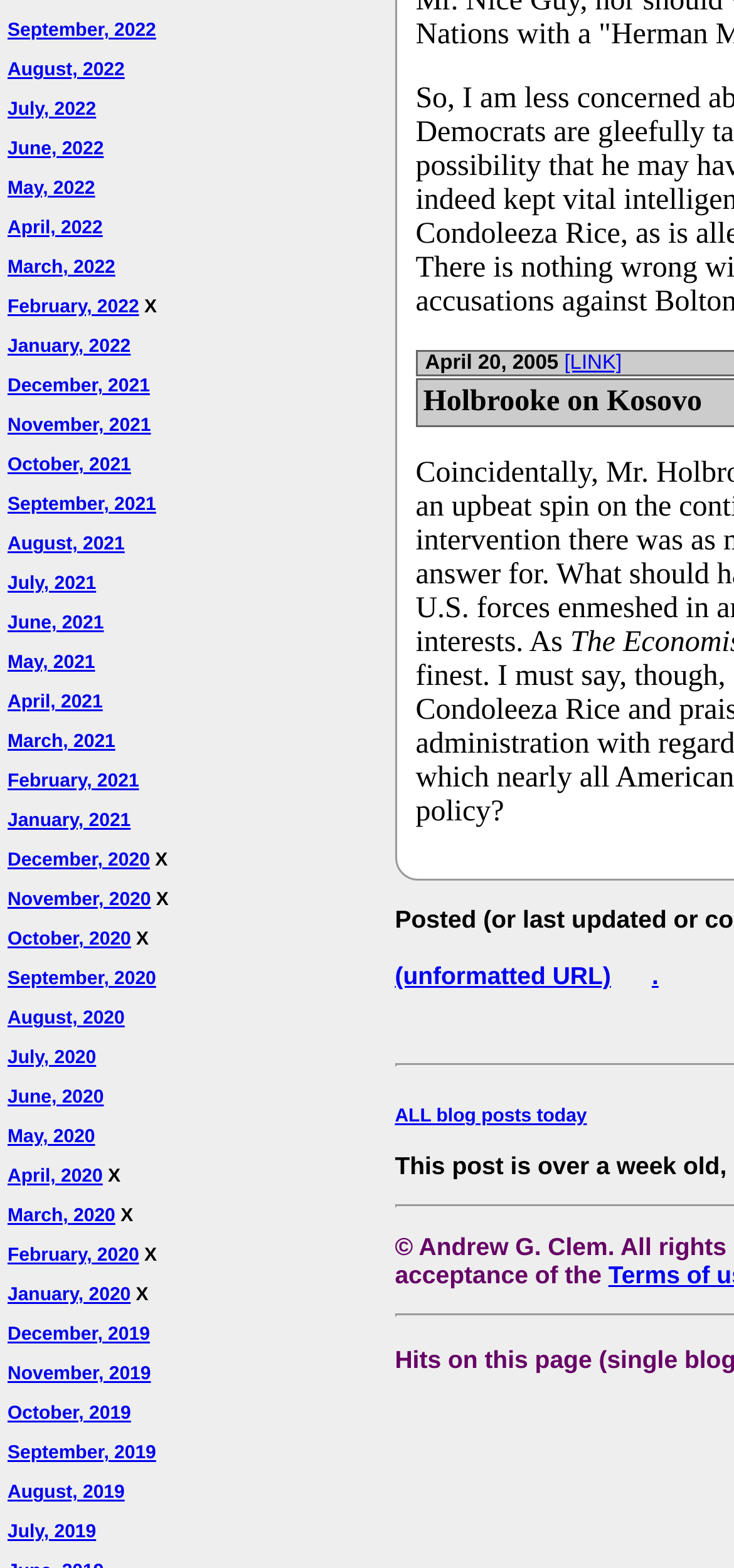Show the bounding box coordinates of the element that should be clicked to complete the task: "Click on September, 2022".

[0.01, 0.013, 0.213, 0.026]